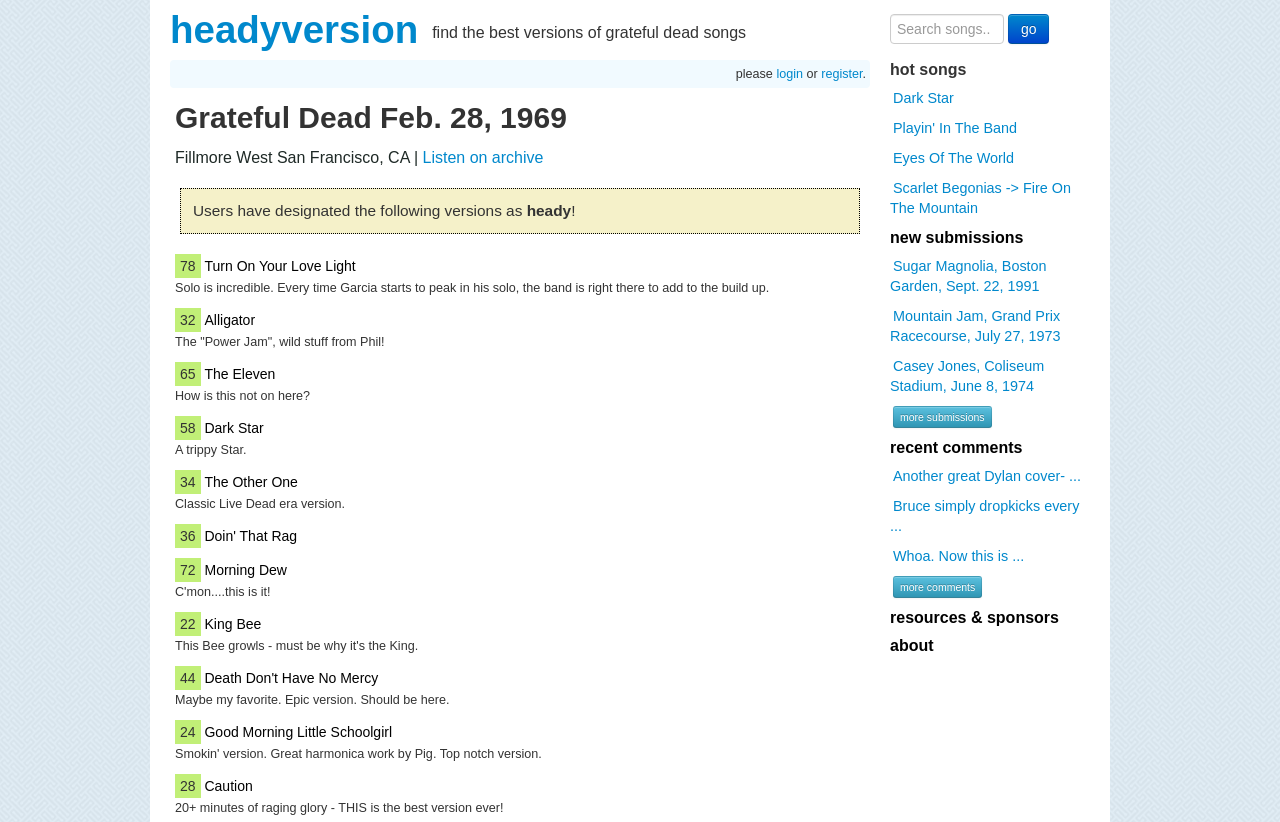Determine the bounding box for the UI element that matches this description: "Good Morning Little Schoolgirl".

[0.16, 0.878, 0.306, 0.903]